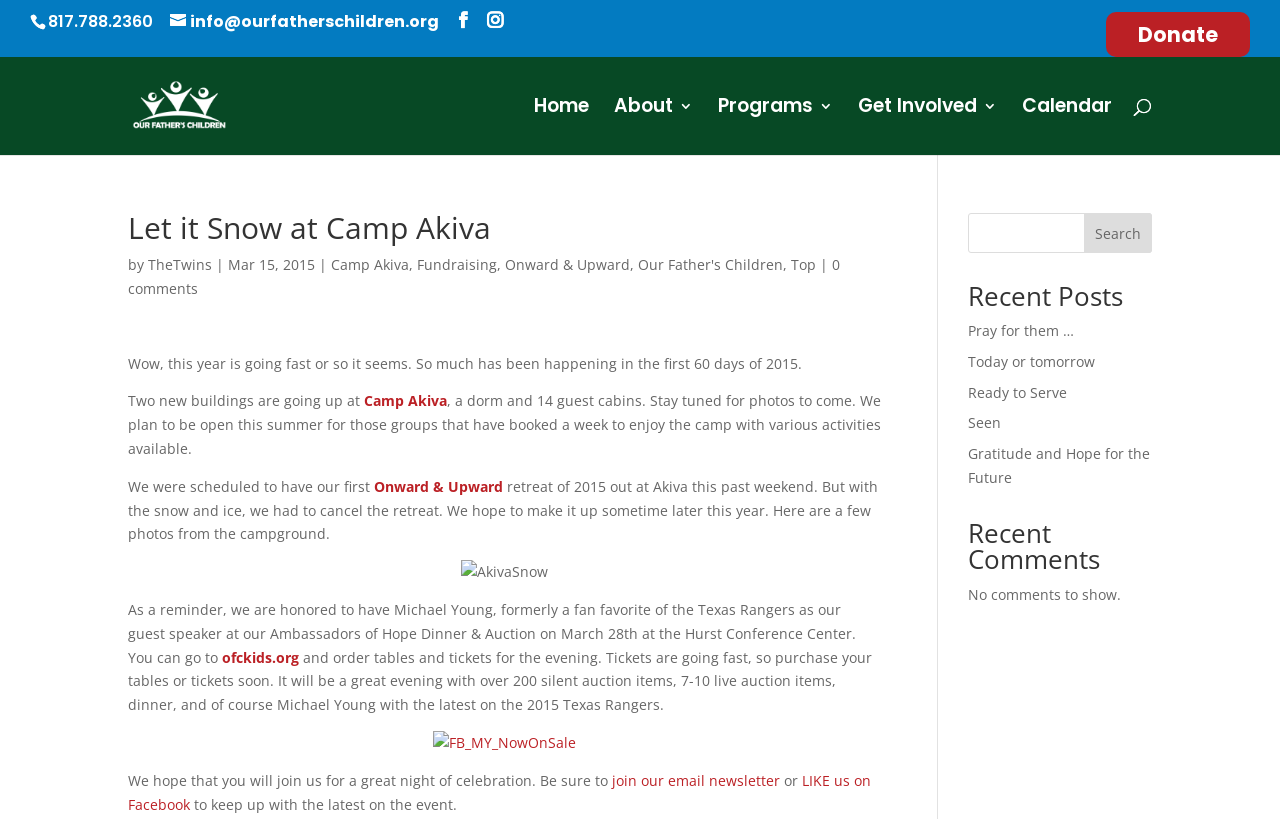Show the bounding box coordinates for the element that needs to be clicked to execute the following instruction: "Donate to the organization". Provide the coordinates in the form of four float numbers between 0 and 1, i.e., [left, top, right, bottom].

[0.864, 0.015, 0.977, 0.07]